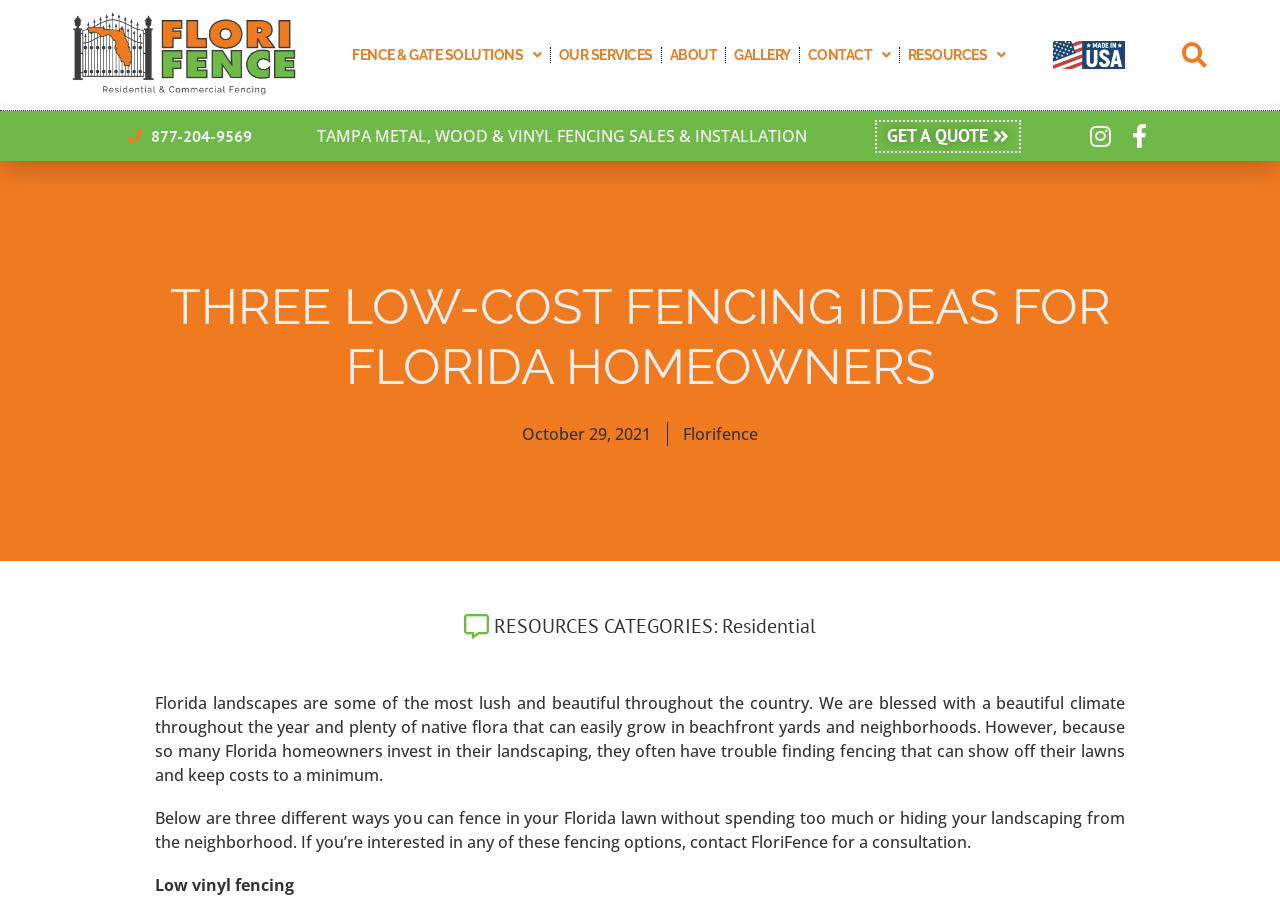What is the contact information provided on the webpage?
Answer the question with a thorough and detailed explanation.

I found the contact information by looking at the link element with the text content '877-204-9569', which is likely a phone number for users to contact the company.